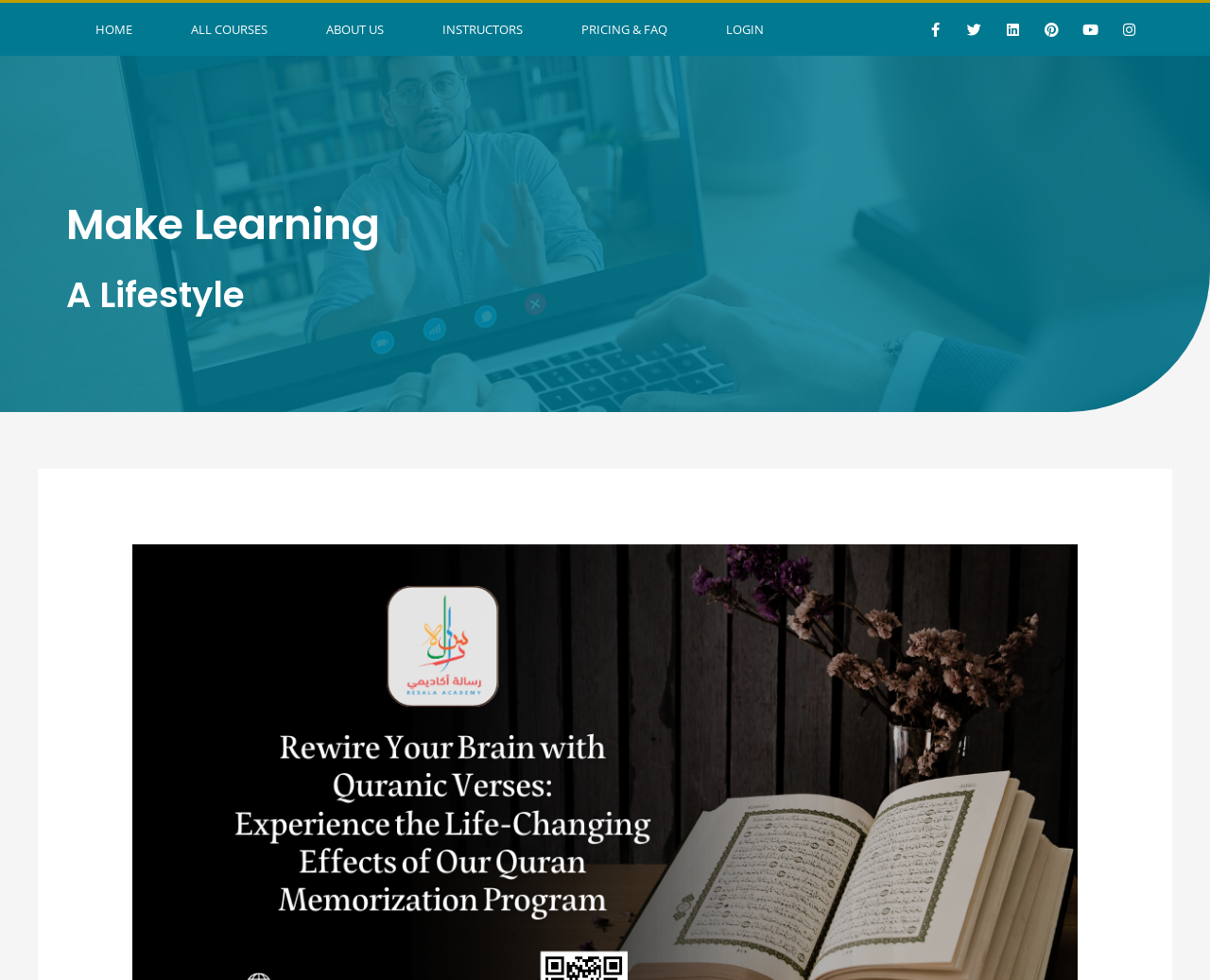Specify the bounding box coordinates of the element's area that should be clicked to execute the given instruction: "login to account". The coordinates should be four float numbers between 0 and 1, i.e., [left, top, right, bottom].

[0.576, 0.003, 0.655, 0.057]